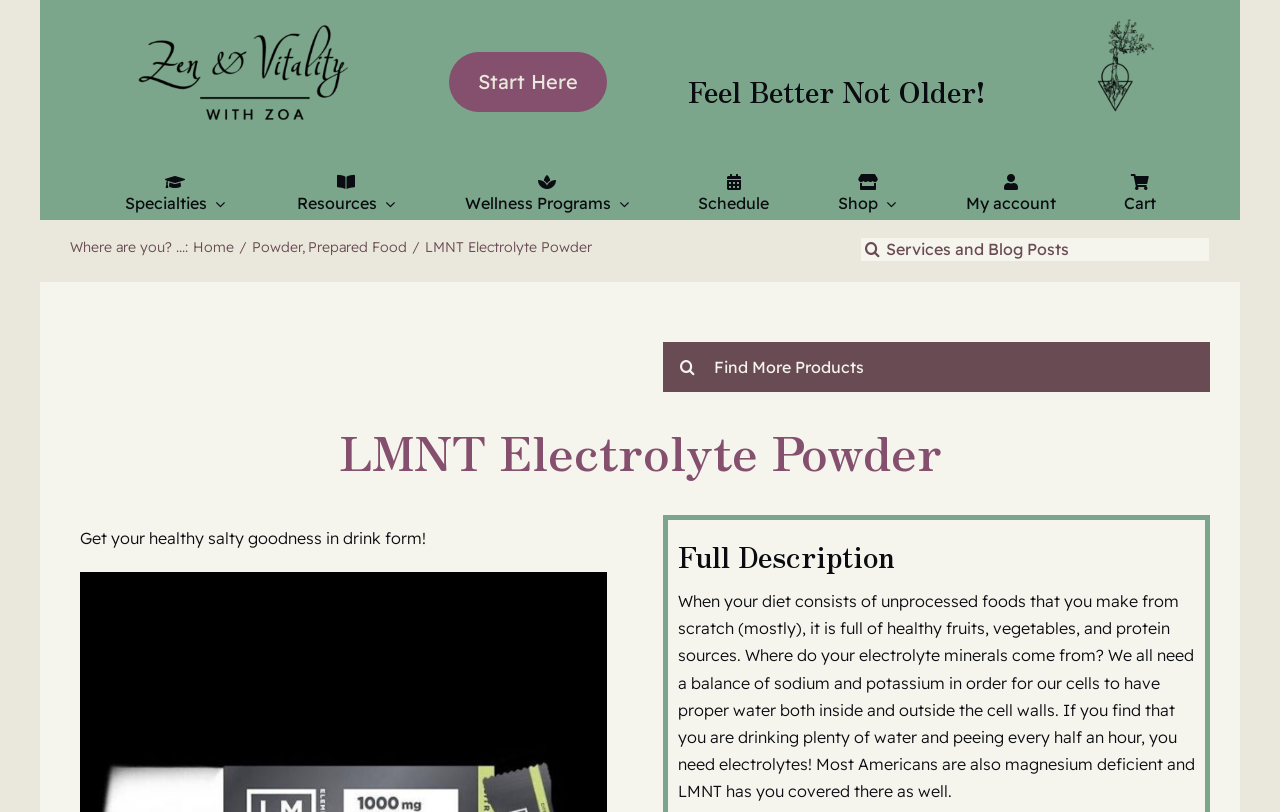Provide the bounding box coordinates of the UI element that matches the description: "Wellness Programs".

[0.35, 0.215, 0.505, 0.27]